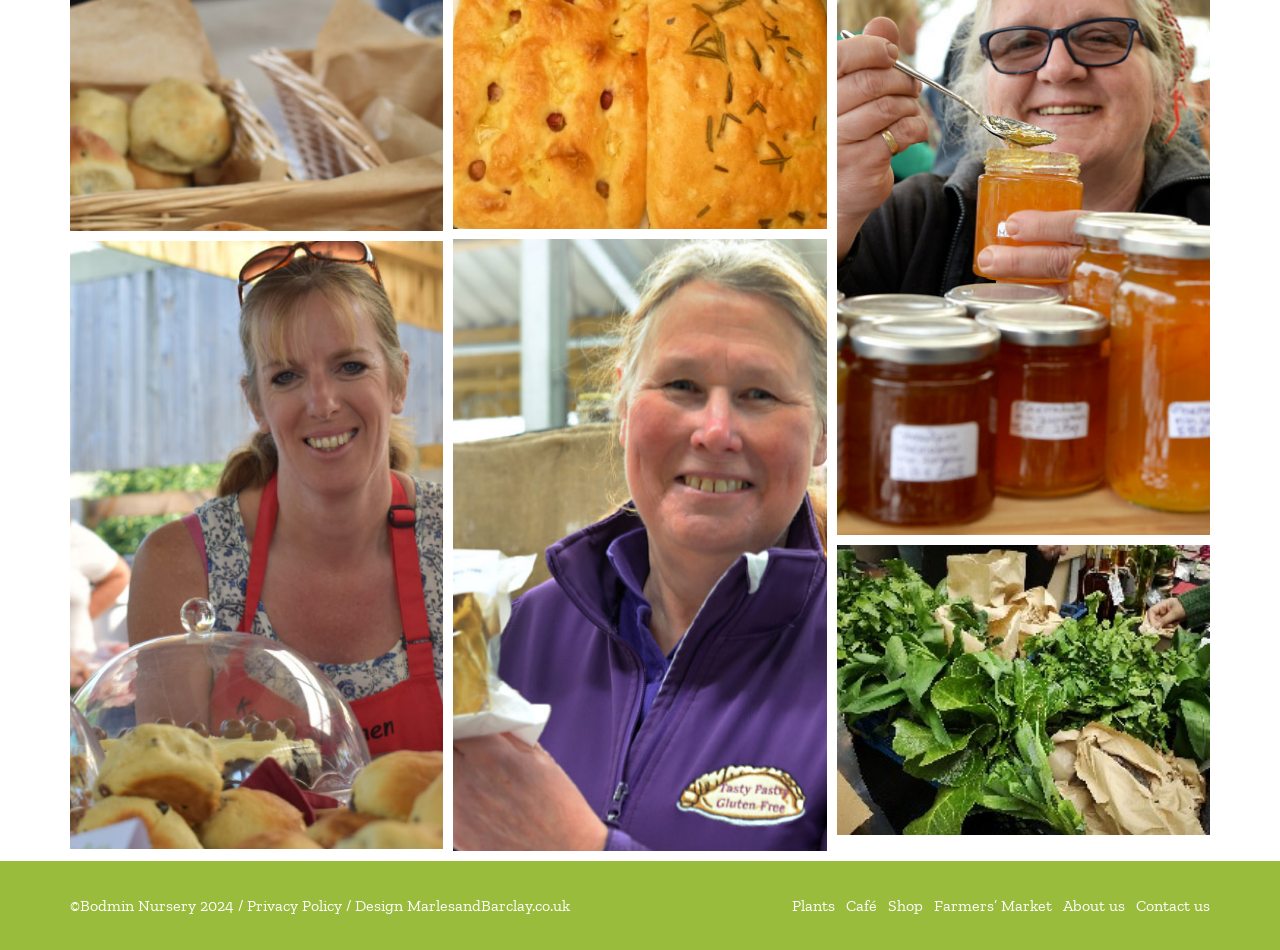Please identify the bounding box coordinates of the area I need to click to accomplish the following instruction: "visit café".

[0.655, 0.943, 0.685, 0.963]